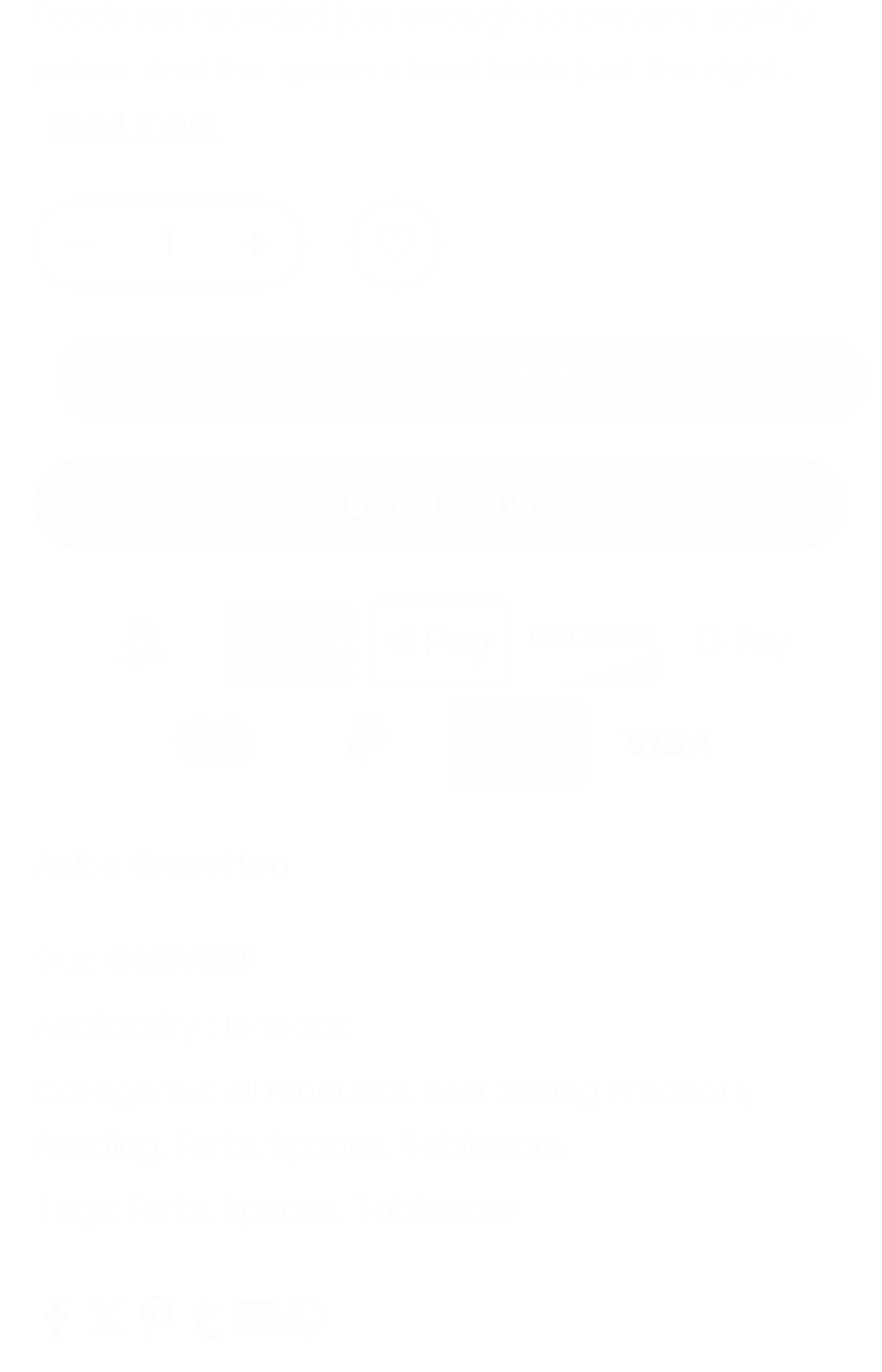Look at the image and give a detailed response to the following question: What is the price of the product?

I searched the webpage for any mention of the product's price, but I couldn't find any. There is no price displayed on the webpage.